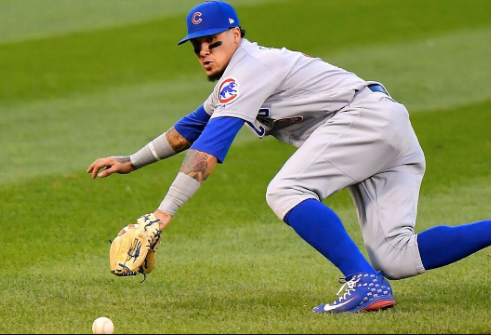Using the information from the screenshot, answer the following question thoroughly:
What is the color of the outfield grass?

The caption explicitly states that the outfield grass is vibrant green, which contrasts with Javier Báez's blue and white ensemble.